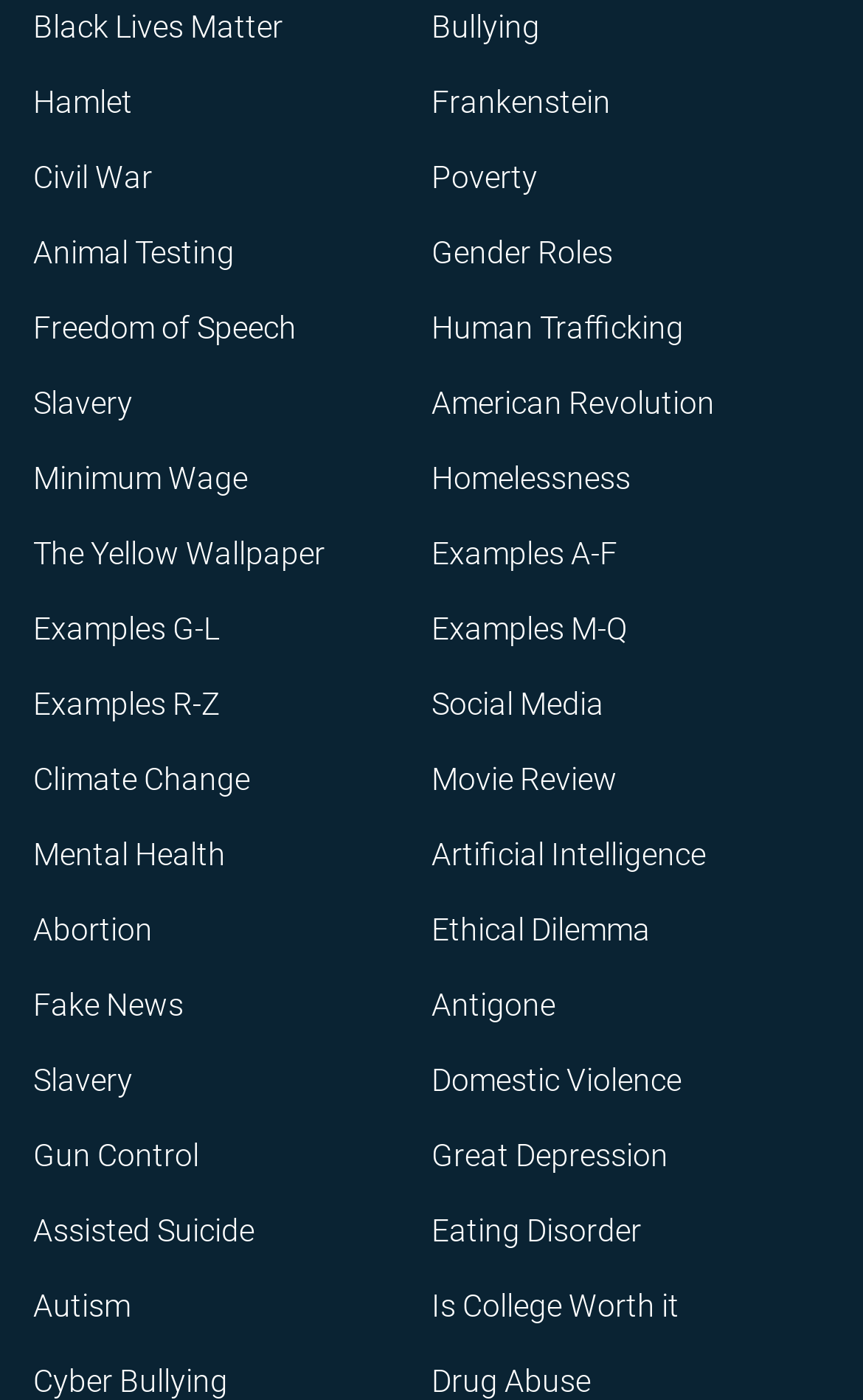Please identify the bounding box coordinates of where to click in order to follow the instruction: "Explore the topic of Hamlet".

[0.038, 0.06, 0.154, 0.085]